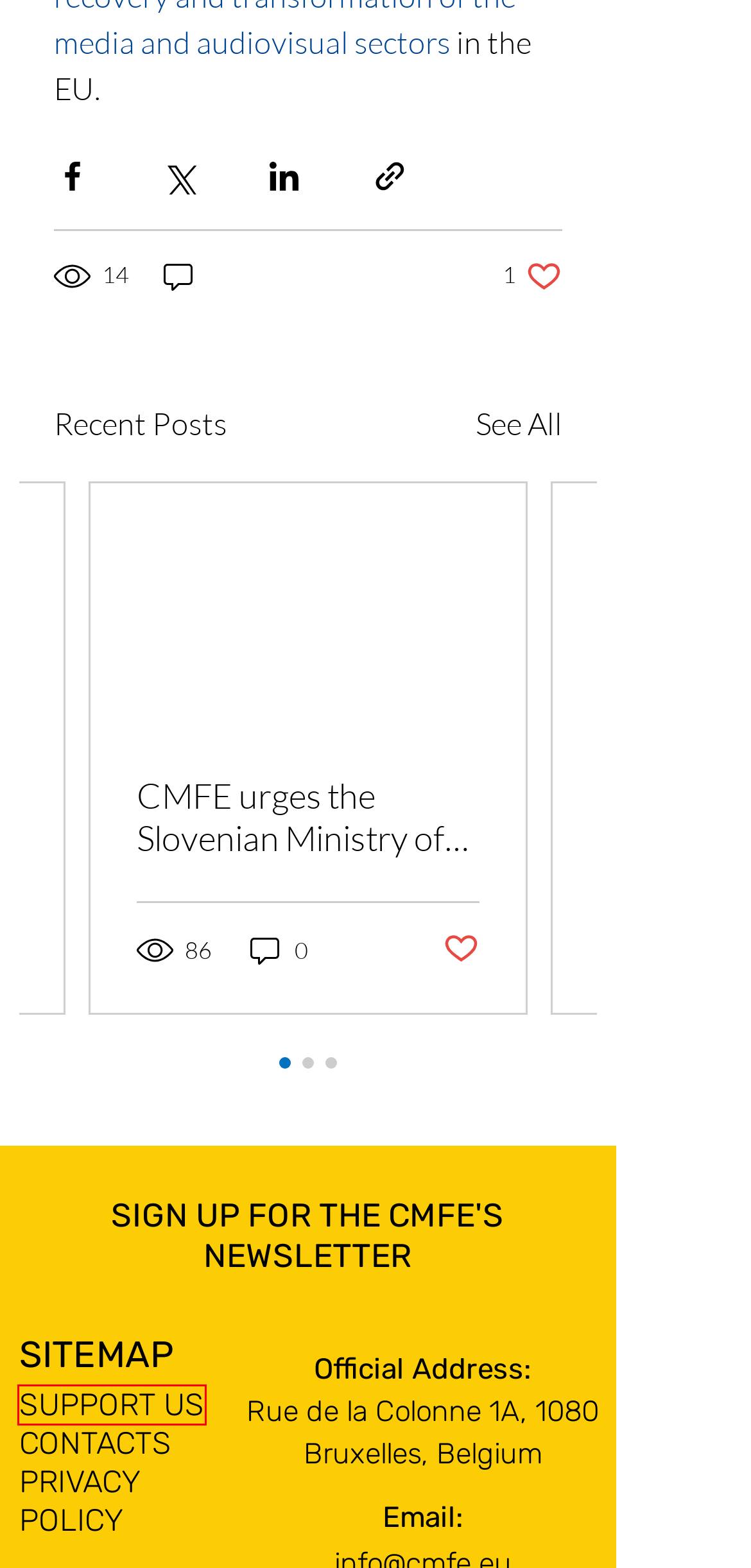Examine the screenshot of a webpage featuring a red bounding box and identify the best matching webpage description for the new page that results from clicking the element within the box. Here are the options:
A. Contact | cmfe
B. Community Media Forum Europe | International Non-Profit Association | Bruxelles
C. Data Privacy | cmfe
D. European News Media Forum on Safety of Journalists | Shaping Europe’s digital future
E. Public Health & Media and Information Literacy in Community Media
F. News | cmfe
G. Newsletter | cmfe
H. CMFE urges the Slovenian Ministry of Culture to include community media in the new media law.

B